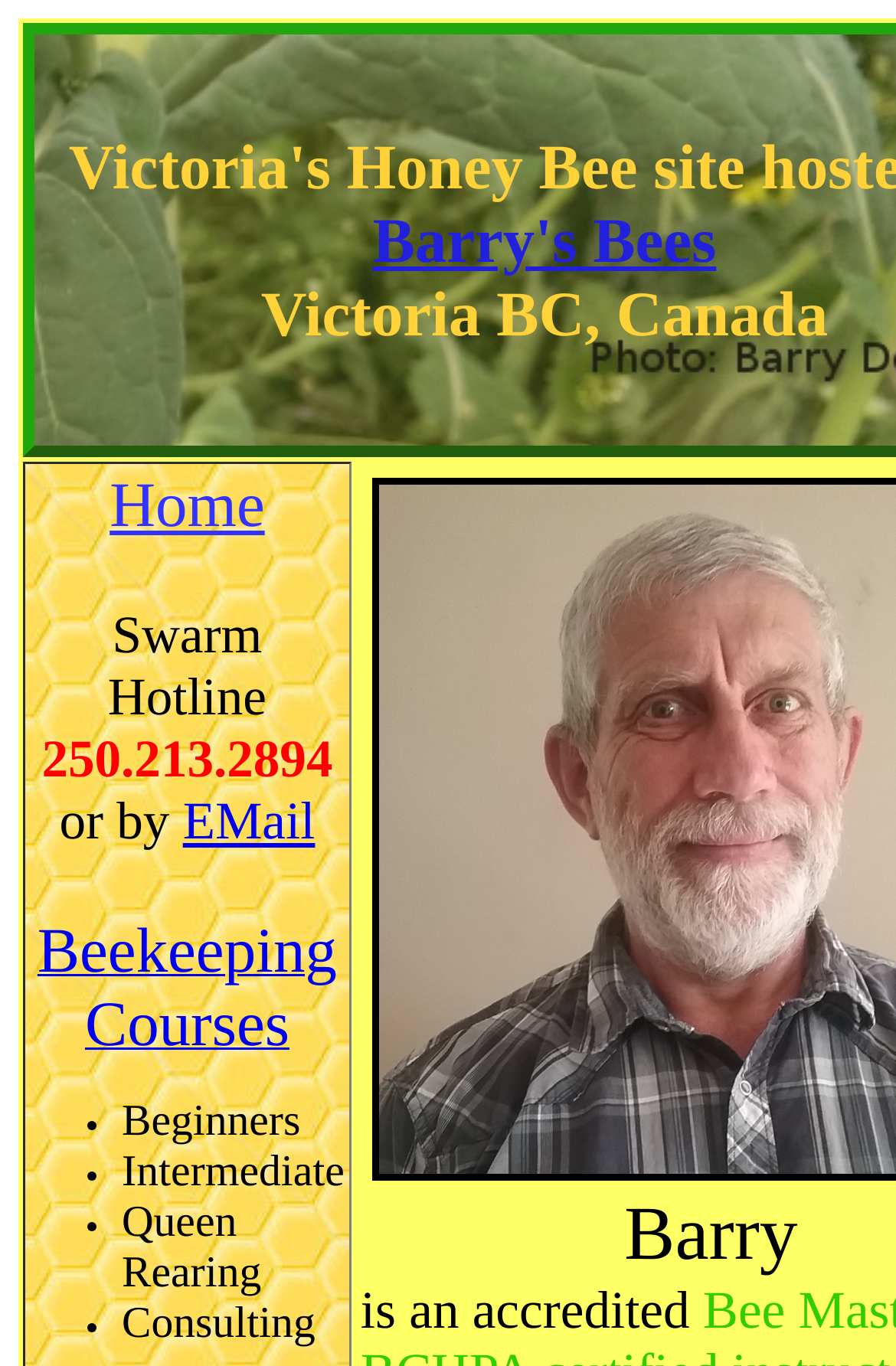How many types of beekeeping courses are offered?
Make sure to answer the question with a detailed and comprehensive explanation.

I counted the number of bullet points under the 'Beekeeping Courses' link, which lists the different types of courses offered. There are four bullet points: 'Beginners', 'Intermediate', 'Queen Rearing', and 'Consulting'.